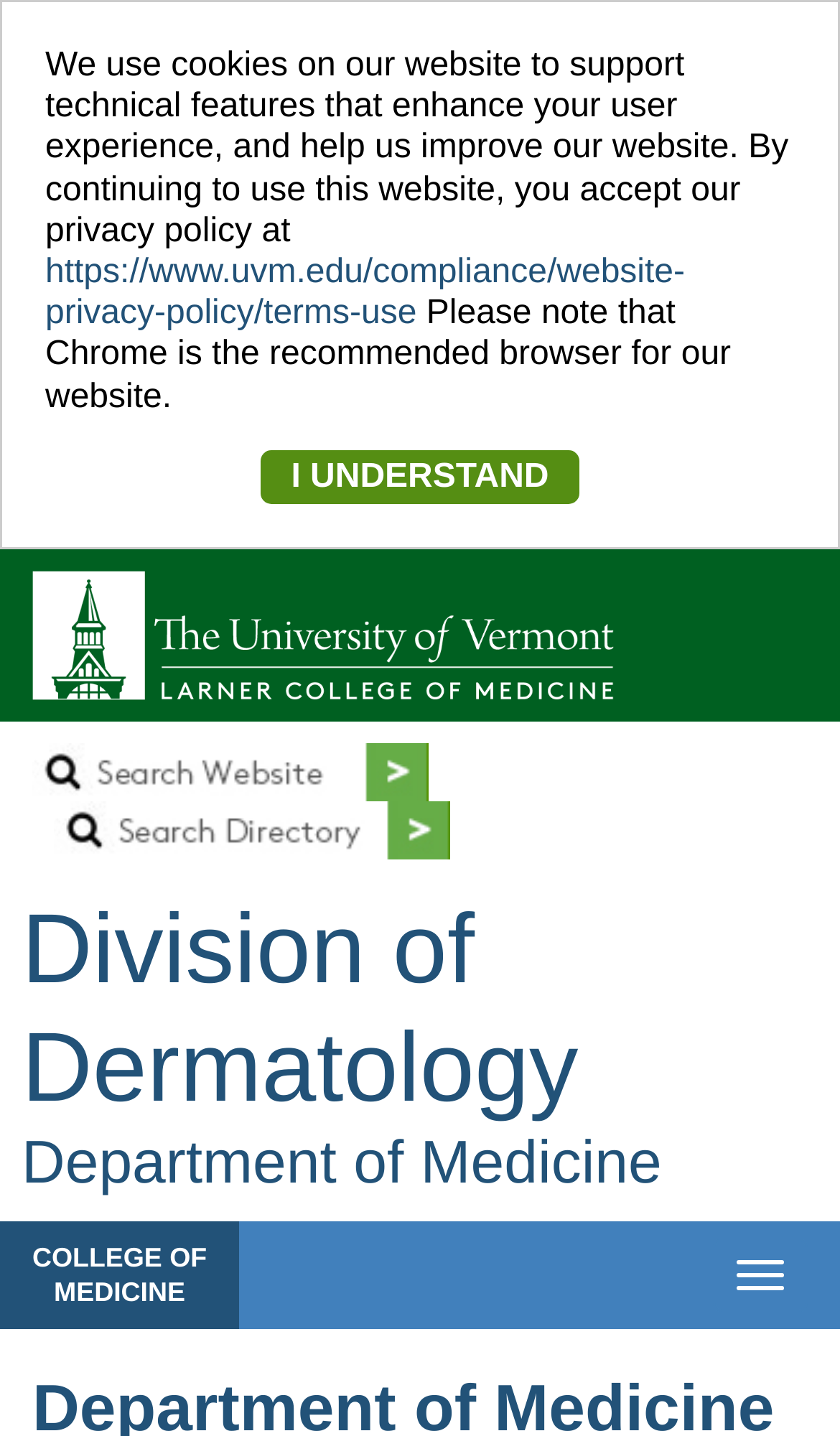Please identify the bounding box coordinates of the area I need to click to accomplish the following instruction: "go to Department of Medicine".

[0.026, 0.786, 0.788, 0.833]